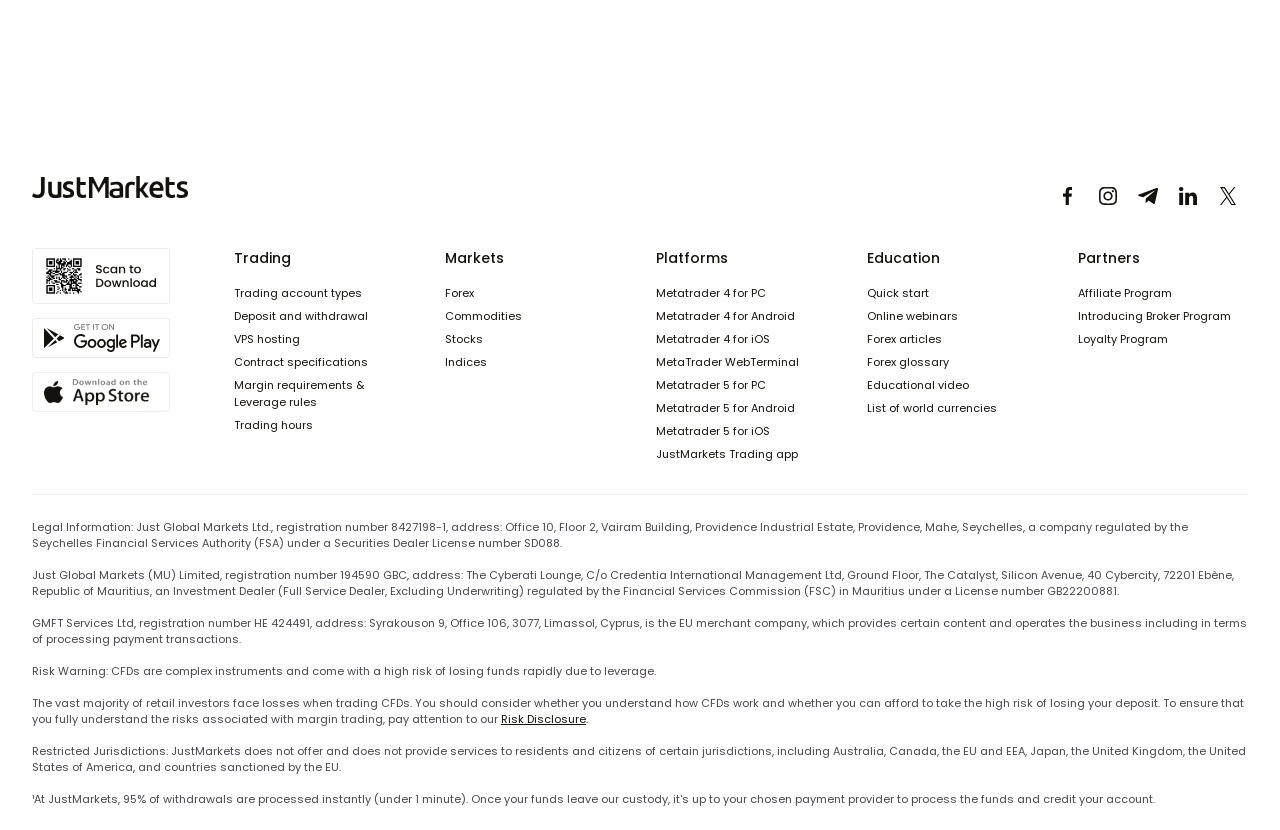What is the purpose of the QR code?
Using the image as a reference, give a one-word or short phrase answer.

Download app